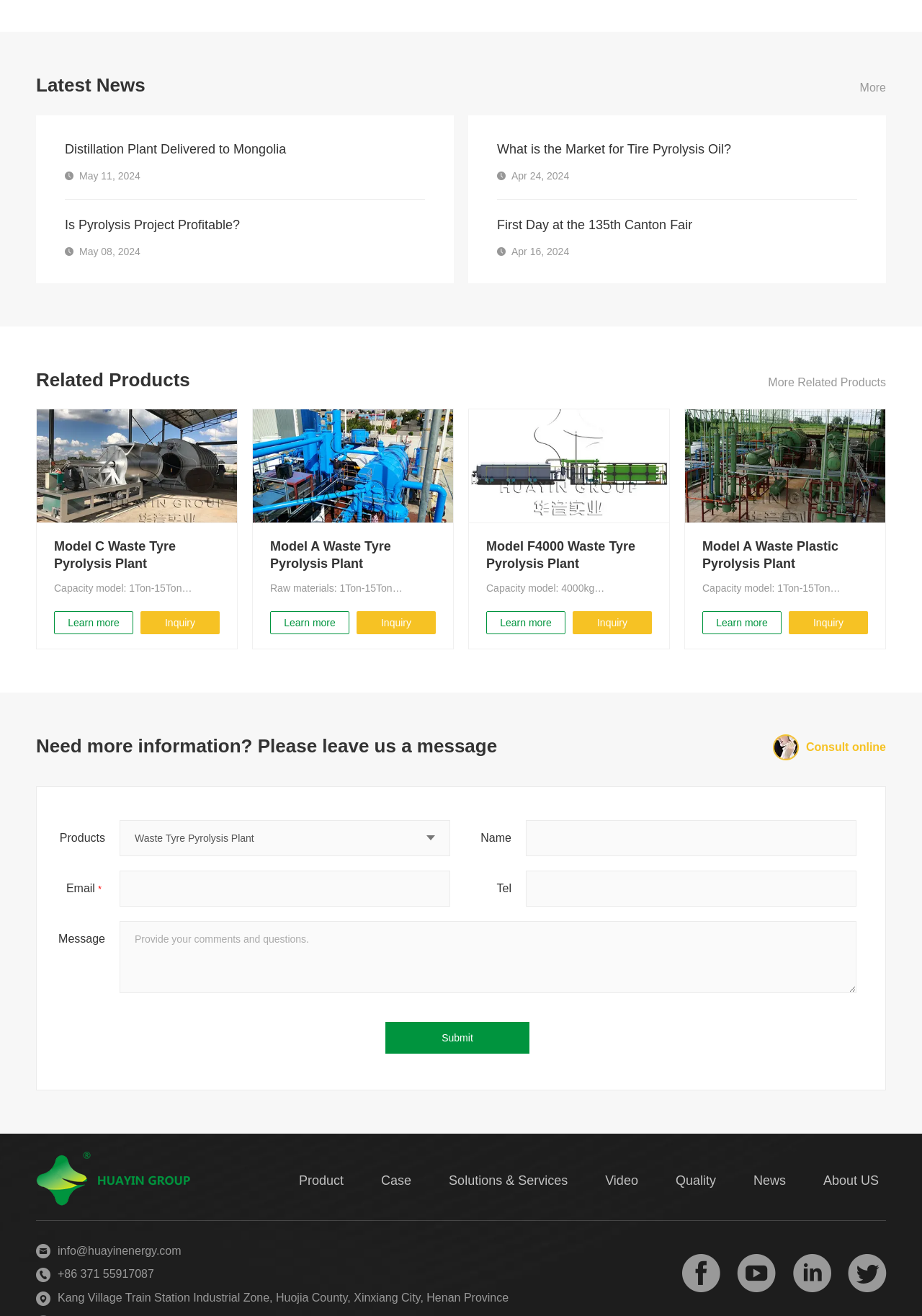Select the bounding box coordinates of the element I need to click to carry out the following instruction: "Submit a message with your comments and questions".

[0.418, 0.776, 0.574, 0.8]